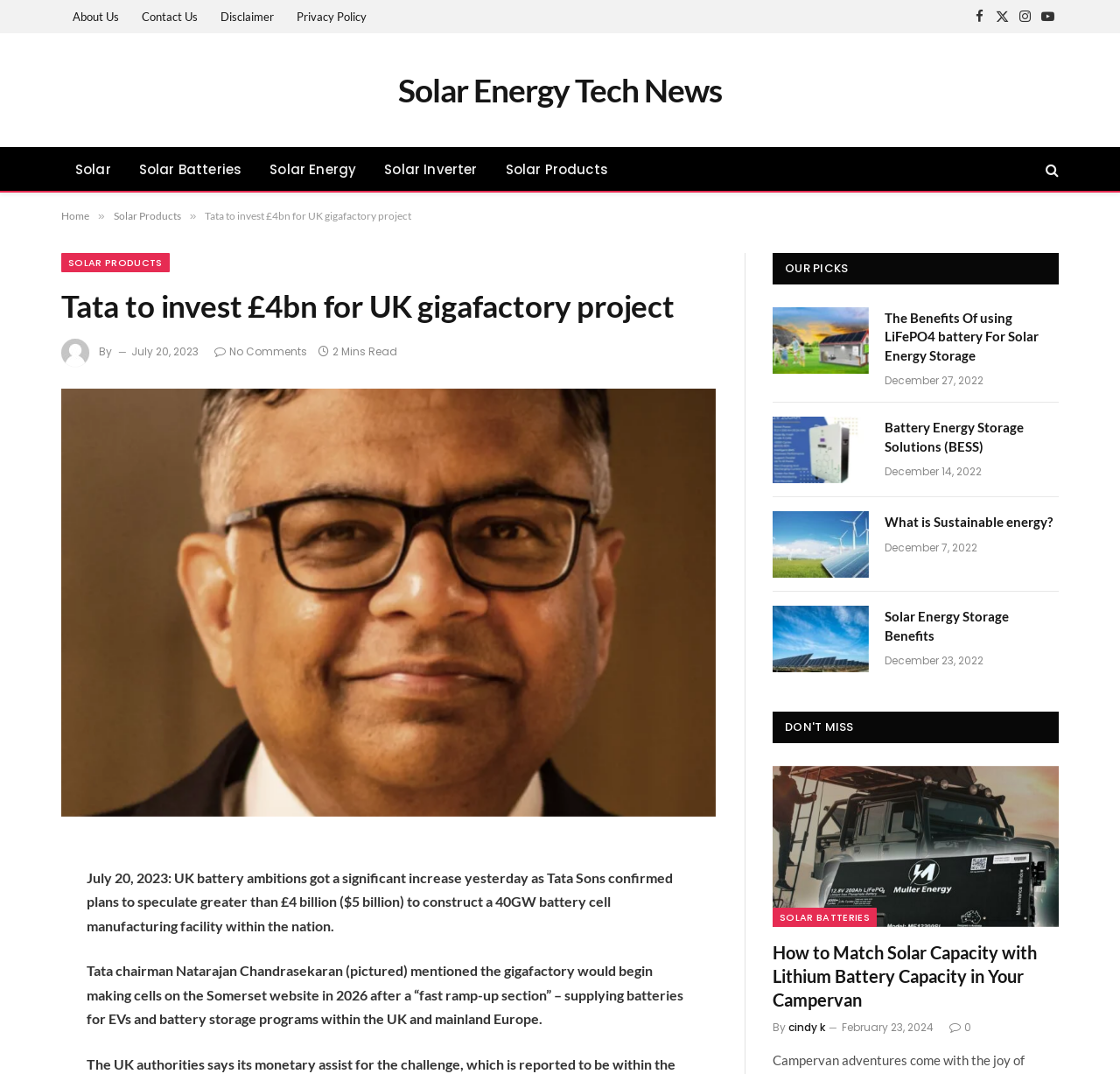Carefully examine the image and provide an in-depth answer to the question: What is the purpose of the gigafactory?

According to the webpage, Tata chairman Natarajan Chandrasekaran mentioned the gigafactory would begin making cells on the Somerset website in 2026 after a “fast ramp-up section” – supplying batteries for EVs and battery storage programs within the UK and mainland Europe.